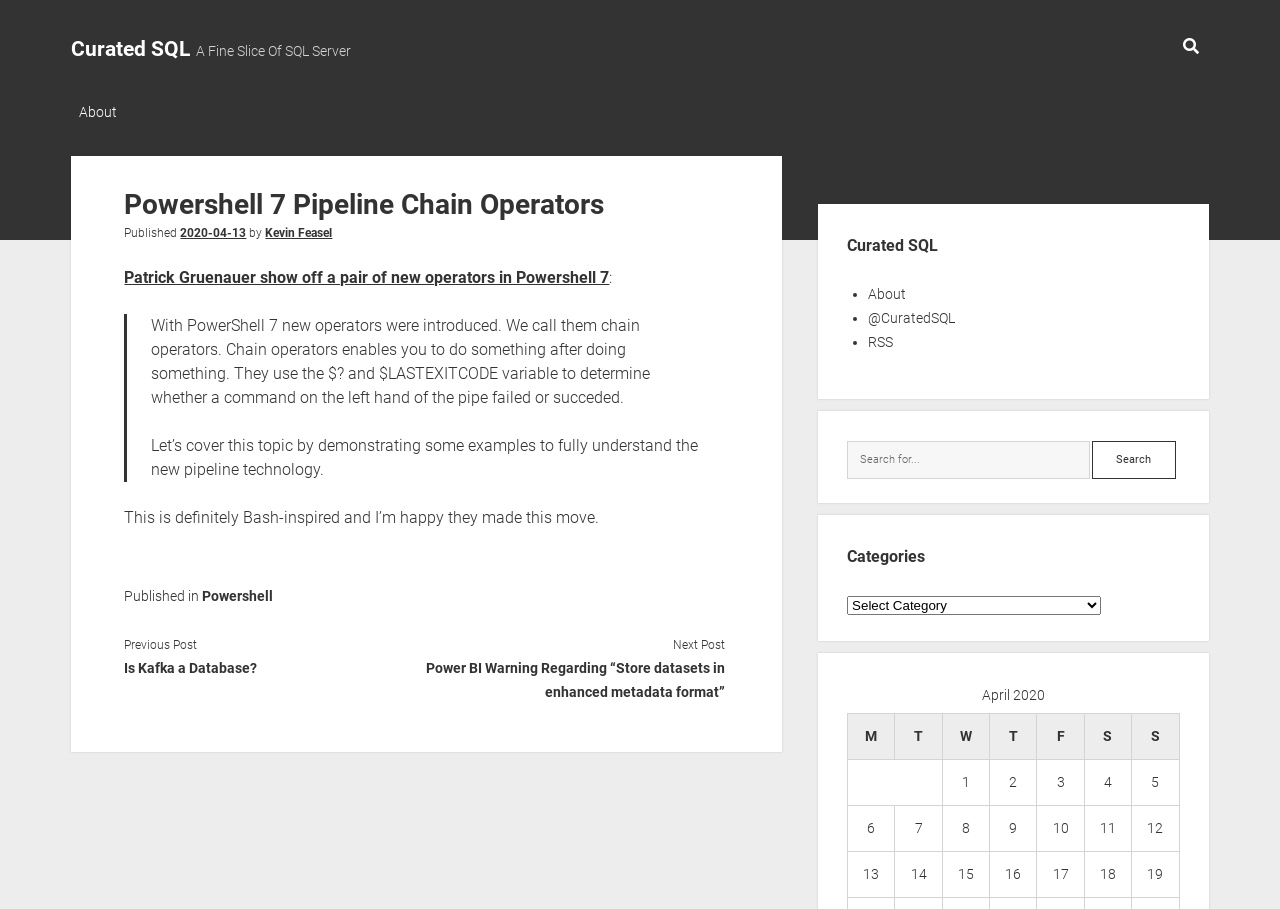Provide an in-depth caption for the elements present on the webpage.

The webpage is about Powershell 7 Pipeline Chain Operators, with the title "Powershell 7 Pipeline Chain Operators – Curated SQL" at the top. Below the title, there is a link to "Curated SQL" and a static text "A Fine Slice Of SQL Server". On the top right corner, there is a search button with a magnifying glass icon and a search box.

The main content of the webpage is divided into two sections. The left section contains an article about Powershell 7 Pipeline Chain Operators. The article has a heading "Powershell 7 Pipeline Chain Operators" and is written by Kevin Feasel and Patrick Gruenauer. The article discusses the new operators in Powershell 7, which are called chain operators, and how they enable users to do something after doing something else. The article also includes a blockquote with examples of how to use these operators.

Below the article, there are links to previous and next posts, "Is Kafka a Database?" and "Power BI Warning Regarding “Store datasets in enhanced metadata format”", respectively.

The right section of the webpage is a sidebar with several headings, including "Sidebar", "Curated SQL", and "Categories". Under "Curated SQL", there are links to "About", "@CuratedSQL", and "RSS". Under "Categories", there is a combobox with a list of categories, including "Posts published on April 1, 2020", "Posts published on April 2, 2020", and so on. Each category has a link to a corresponding webpage.

At the bottom of the sidebar, there is a search box with a search button.